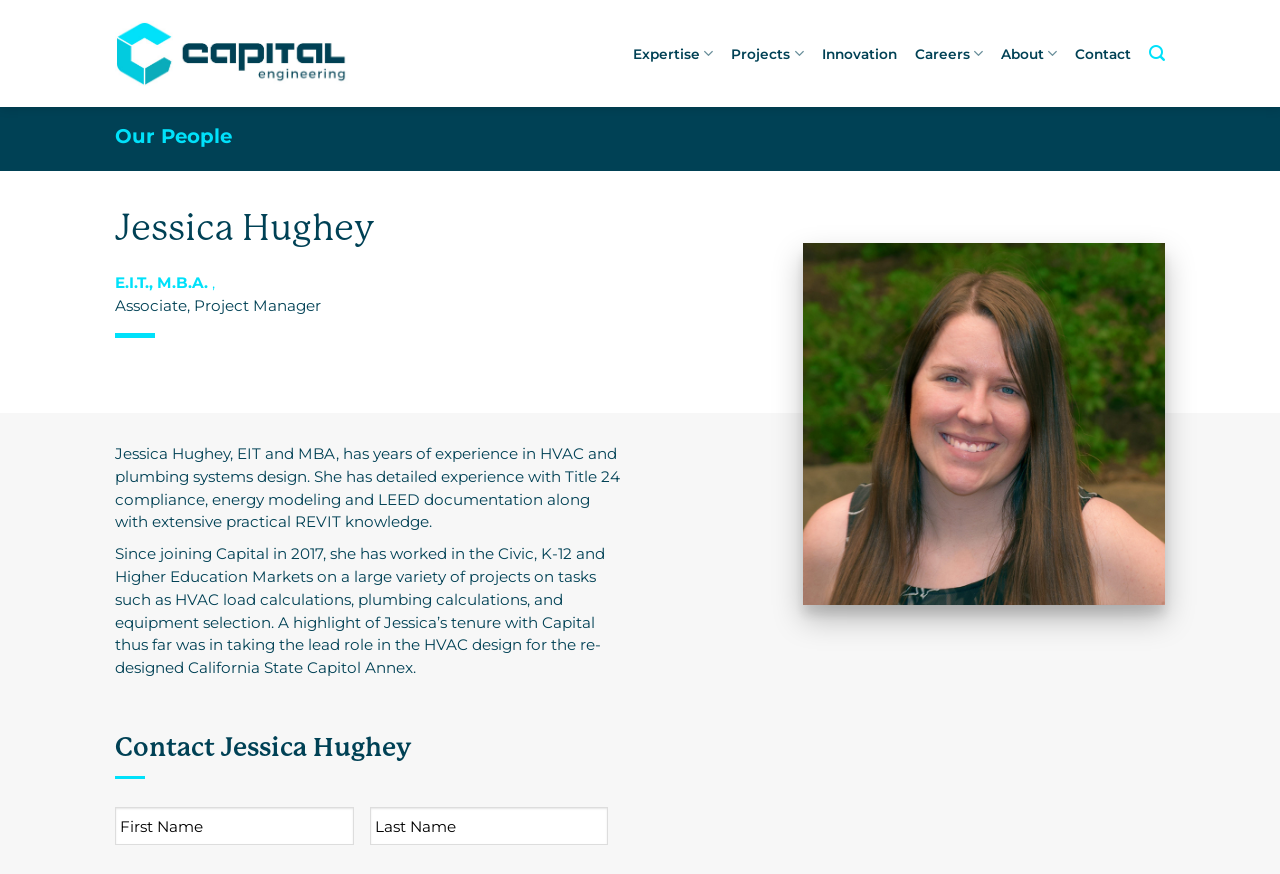Highlight the bounding box coordinates of the element you need to click to perform the following instruction: "Click on the Capital Engineering link."

[0.09, 0.024, 0.273, 0.099]